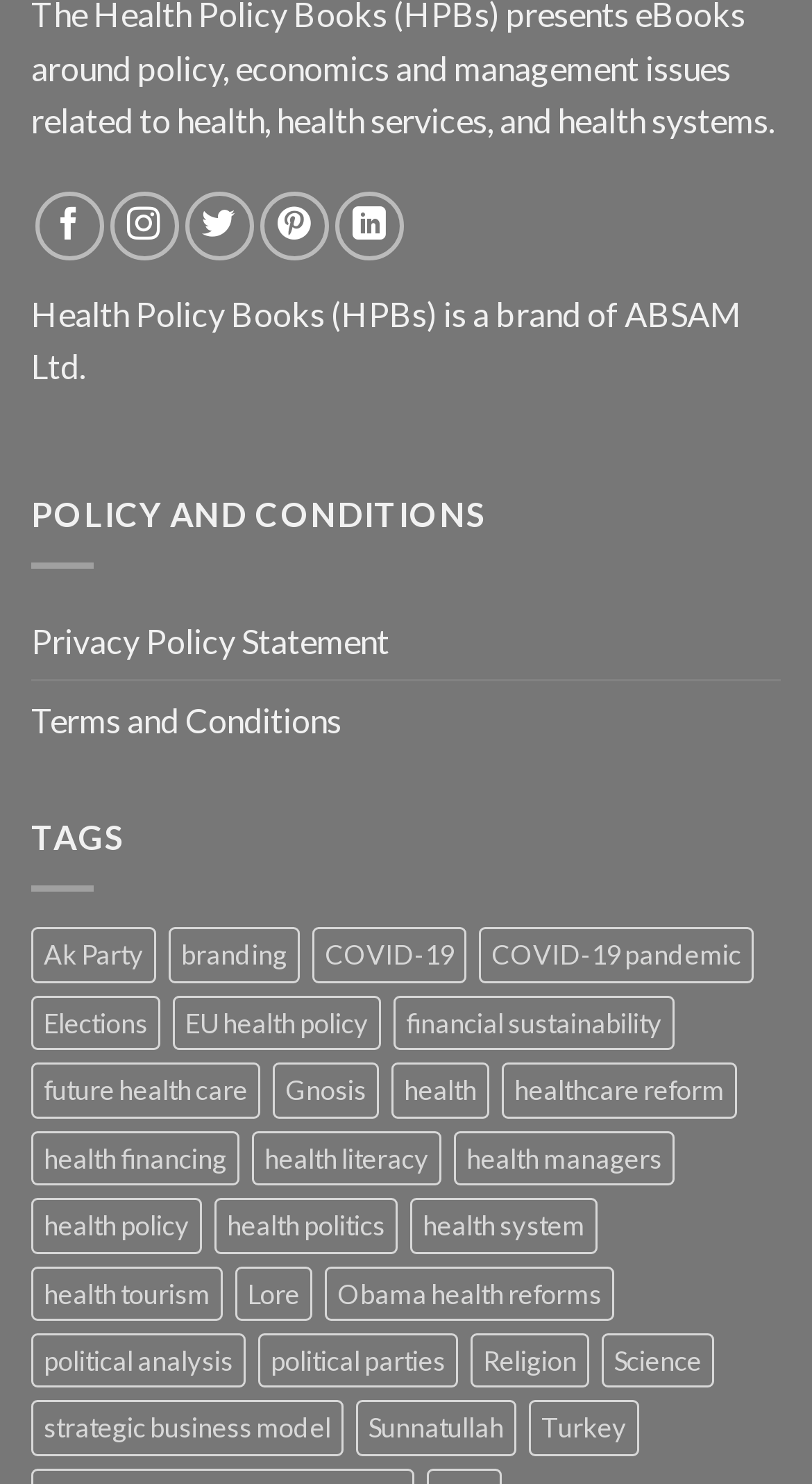Please indicate the bounding box coordinates for the clickable area to complete the following task: "Explore health policy books". The coordinates should be specified as four float numbers between 0 and 1, i.e., [left, top, right, bottom].

[0.038, 0.807, 0.249, 0.844]